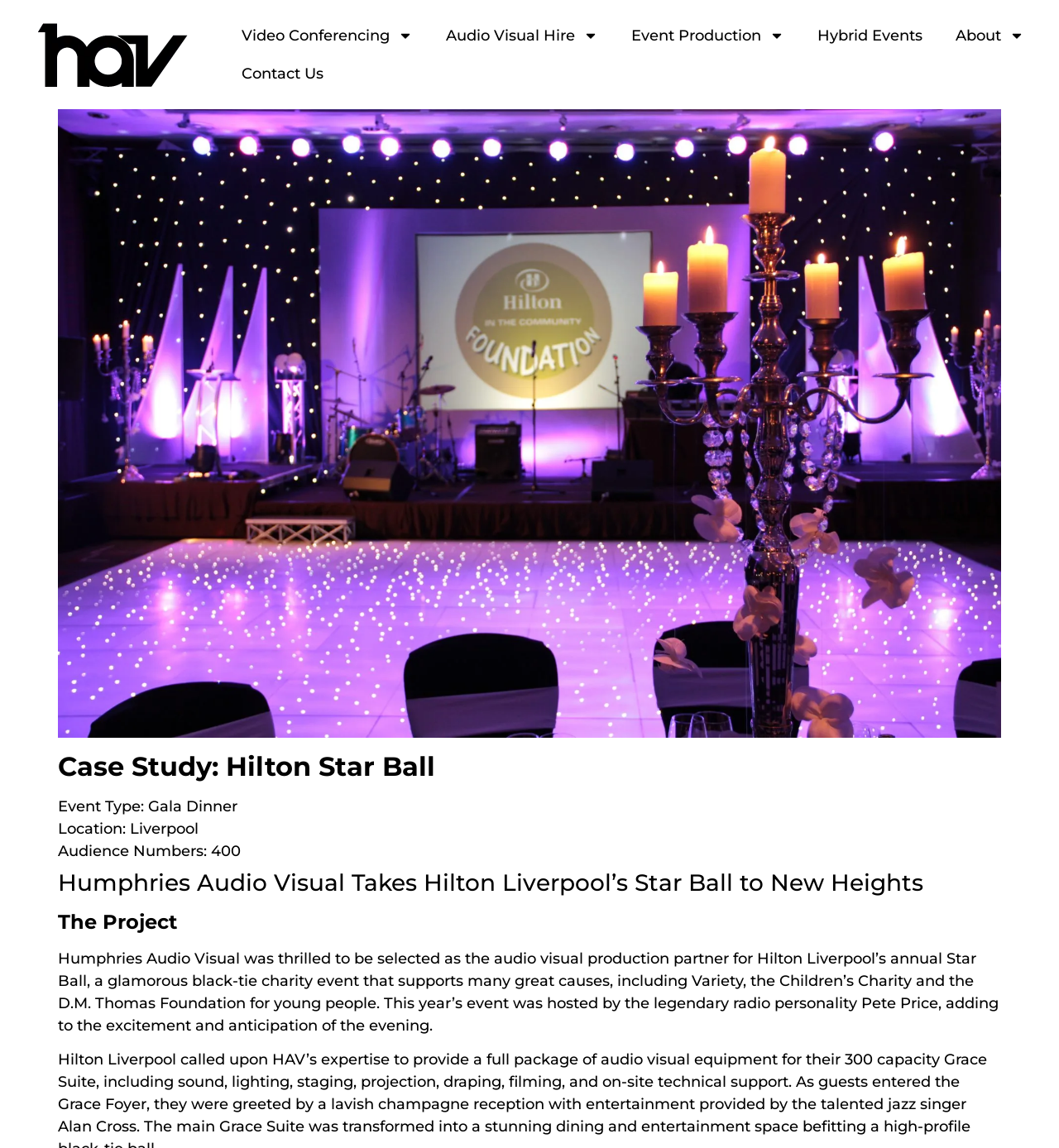How many people attended the event? Analyze the screenshot and reply with just one word or a short phrase.

400